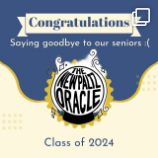Detail every aspect of the image in your caption.

The image features a celebratory graphic from "The New Paltz Oracle," commemorating the graduating seniors from the Class of 2024. It highlights the bittersweet nature of this occasion with the message "Congratulations" prominently displayed at the top. Below the text, a heartfelt line reads "Saying goodbye to our seniors :(," reflecting a mix of pride and sadness about their departure. The central logo of "The New Paltz Oracle" is adorned with decorative elements that enhance the festive feel, encapsulating the spirit of farewell and gratitude for the contributions made by the graduating class.